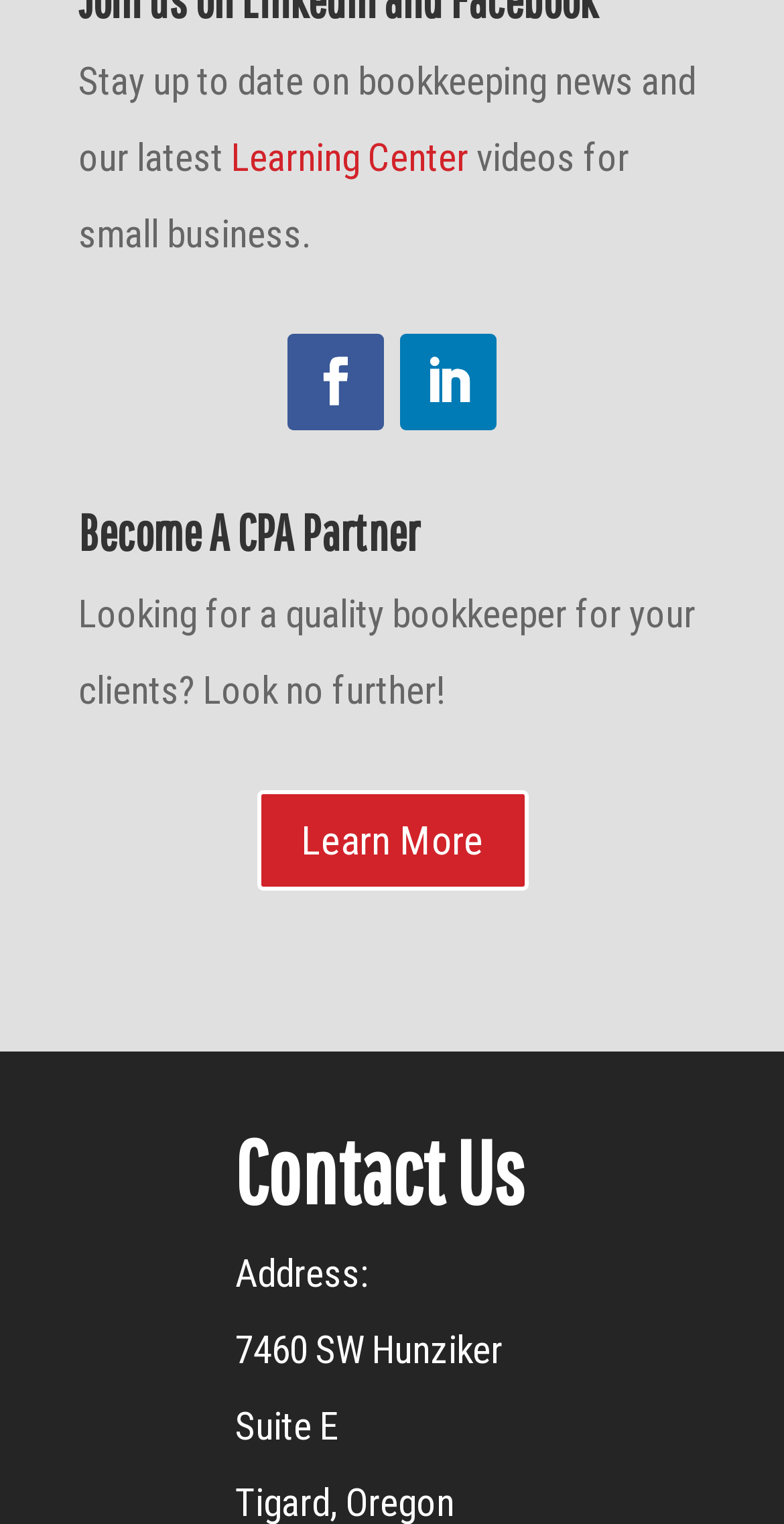What is the purpose of the CPA partner program?
Refer to the screenshot and deliver a thorough answer to the question presented.

The purpose of the CPA partner program can be inferred from the StaticText element 'Looking for a quality bookkeeper for your clients? Look no further!' which suggests that the program is designed to help find quality bookkeepers for clients.